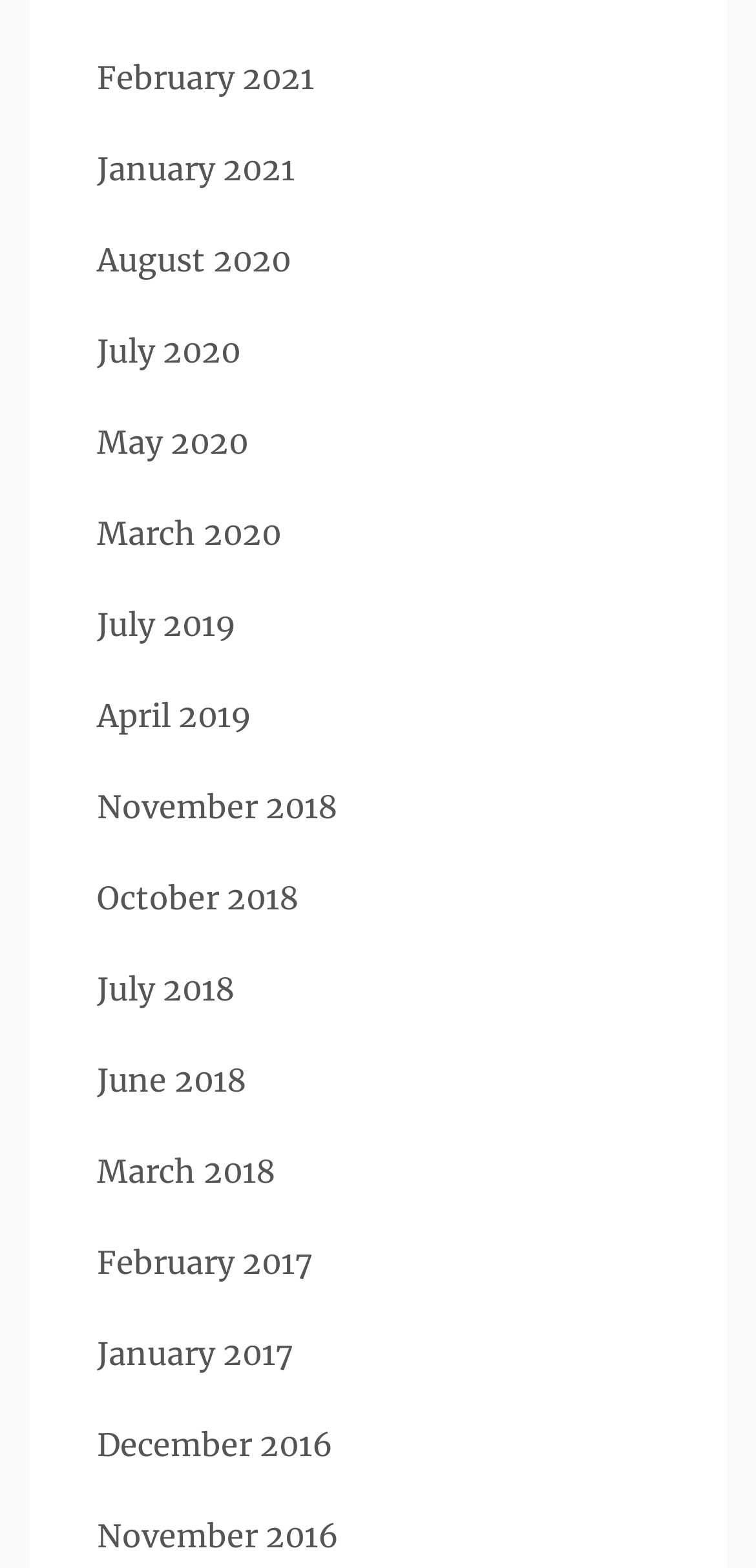How many links are available for the year 2020?
With the help of the image, please provide a detailed response to the question.

I examined the links on the webpage and found that there are 4 links available for the year 2020, which are August 2020, July 2020, May 2020, and March 2020.